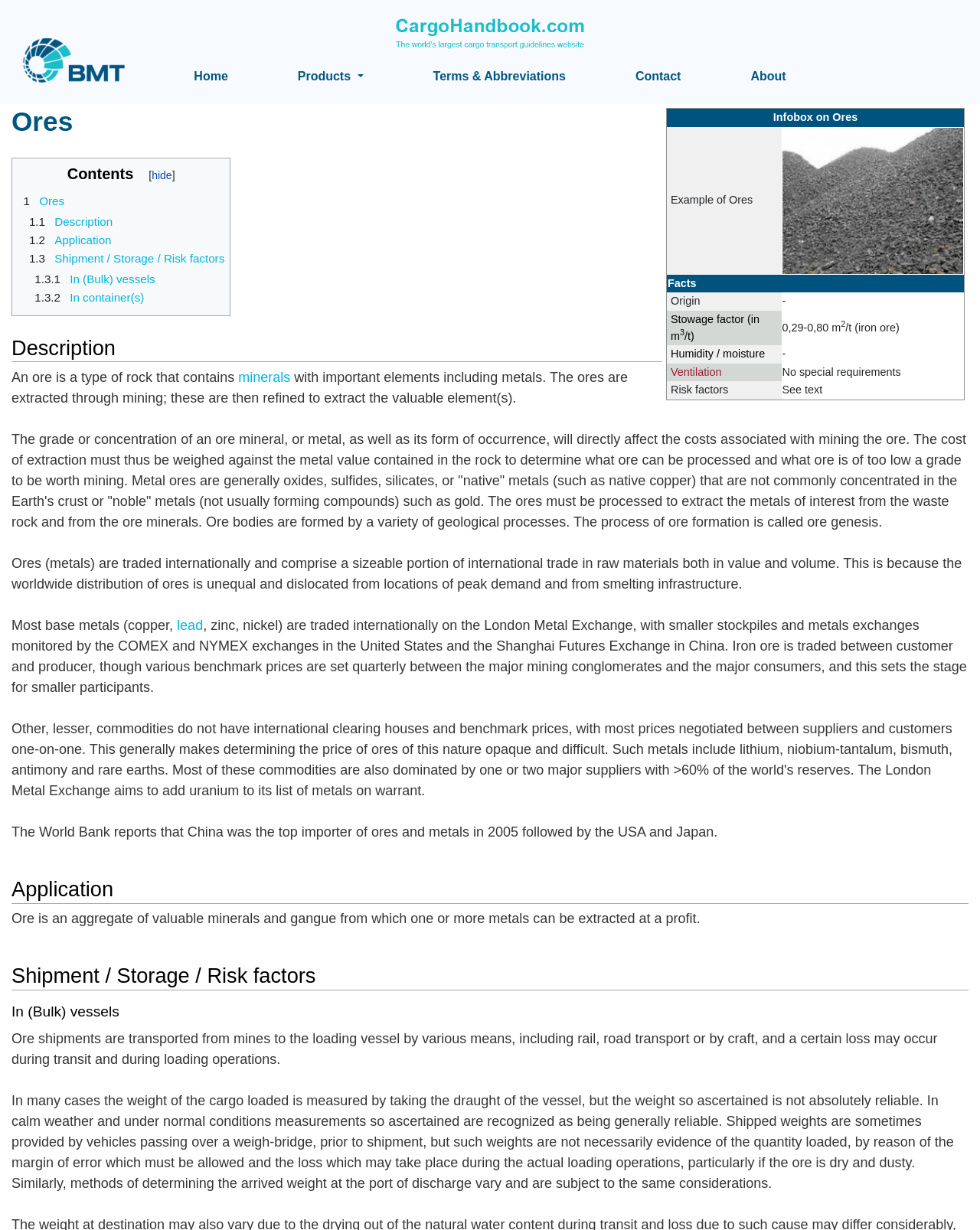Describe in detail what you see on the webpage.

This webpage is about ores, a type of rock that contains valuable minerals and metals. At the top, there is a logo of Cargo Handbook, a website providing guidelines for cargo transport. Below the logo, there is a navigation menu with links to "Home", "Products", "Terms & Abbreviations", "Contact", and "About". 

On the left side, there is a table of contents with links to different sections of the webpage, including "Ores", "Description", "Application", and "Shipment / Storage / Risk factors". 

The main content of the webpage is divided into several sections. The first section is an introduction to ores, explaining what they are and how they are extracted through mining. There is also a table with information about ores, including their infobox, example, and facts such as origin, stowage factor, humidity, ventilation, and risk factors.

The "Description" section provides a detailed explanation of ores, including their definition, types, and formation processes. It also discusses the costs associated with mining ores and the process of extracting metals from them.

The "Application" section explains how ores are used, stating that they are an aggregate of valuable minerals and gangue from which one or more metals can be extracted at a profit.

The "Shipment / Storage / Risk factors" section discusses the transportation of ores from mines to loading vessels, including the methods of measuring the weight of the cargo and the potential losses that may occur during transit and loading operations. There are also subsections on shipment in bulk vessels and in containers.

Throughout the webpage, there are links to related topics, such as "minerals", "lead", and "native copper", which provide additional information on these subjects.